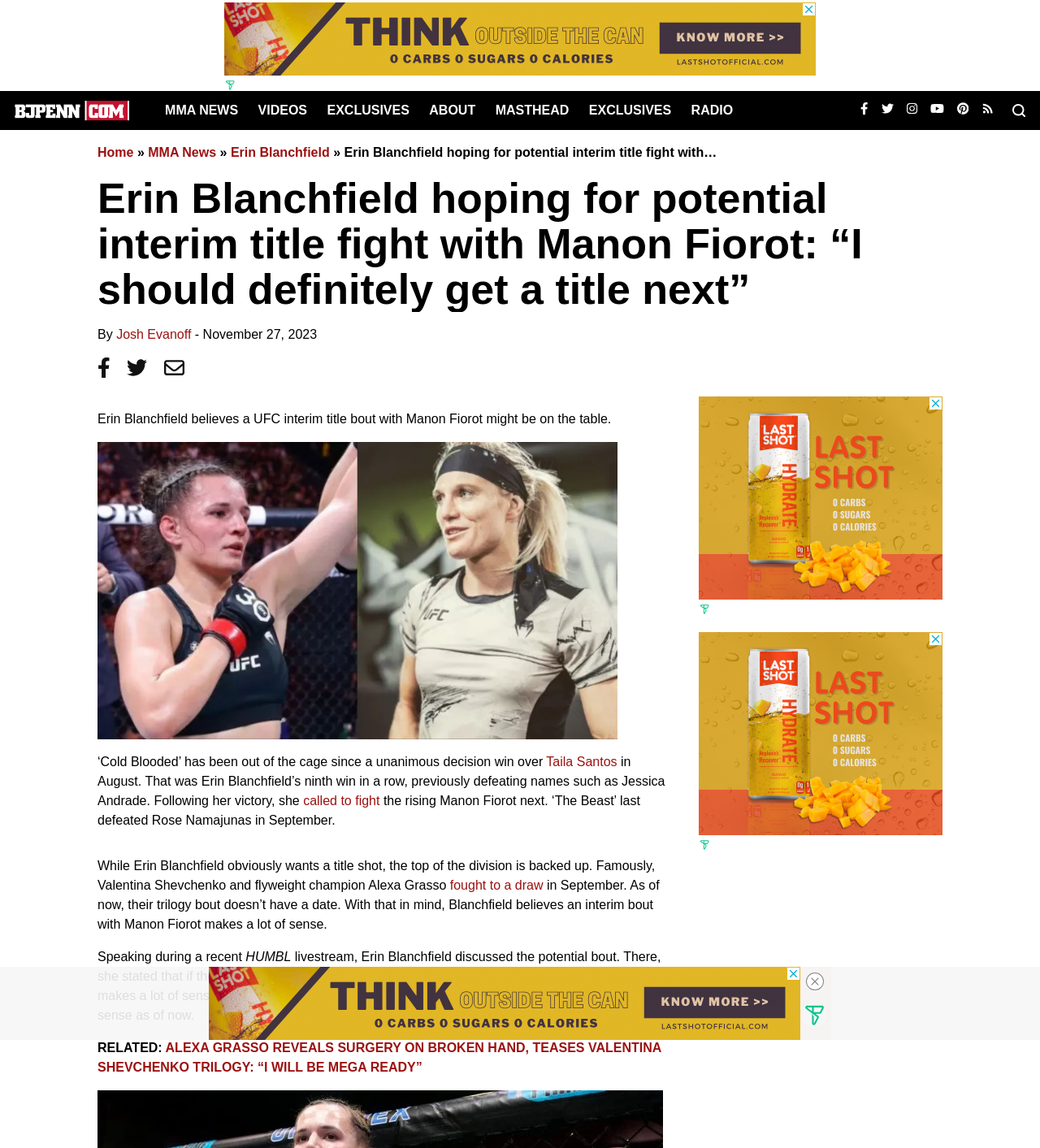Find the bounding box coordinates for the area you need to click to carry out the instruction: "Click on the 'Home' link". The coordinates should be four float numbers between 0 and 1, indicated as [left, top, right, bottom].

[0.012, 0.079, 0.126, 0.113]